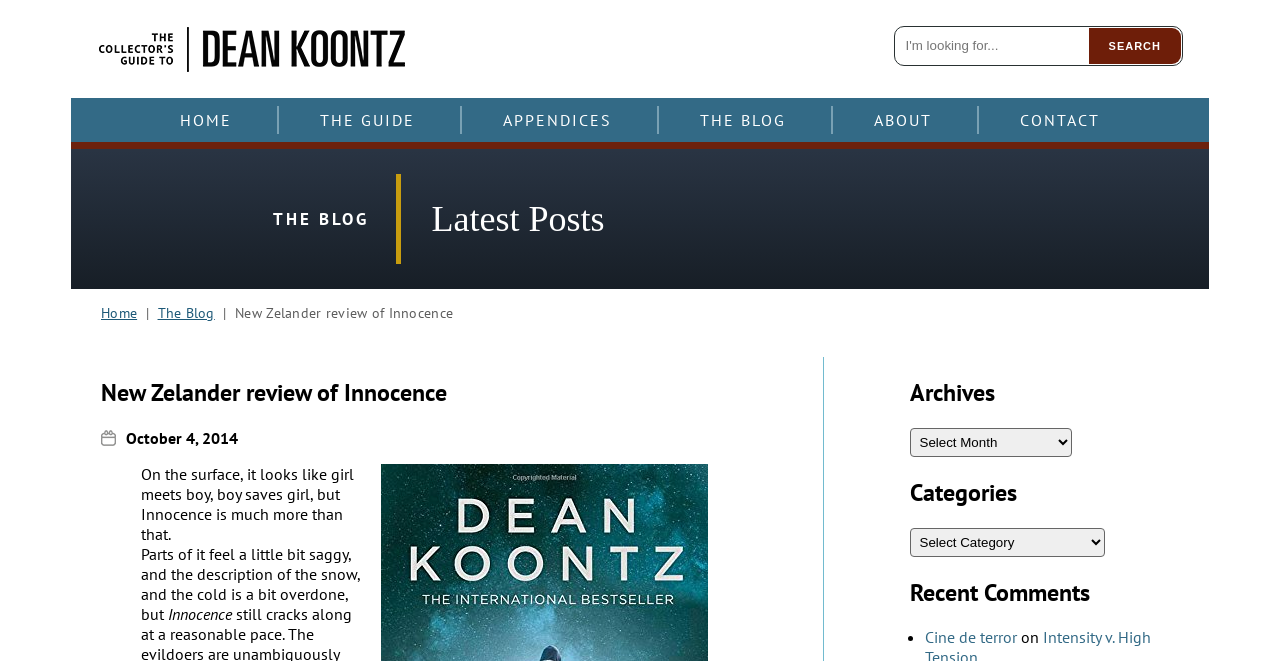What is the date of the blog post?
Based on the visual, give a brief answer using one word or a short phrase.

October 4, 2014